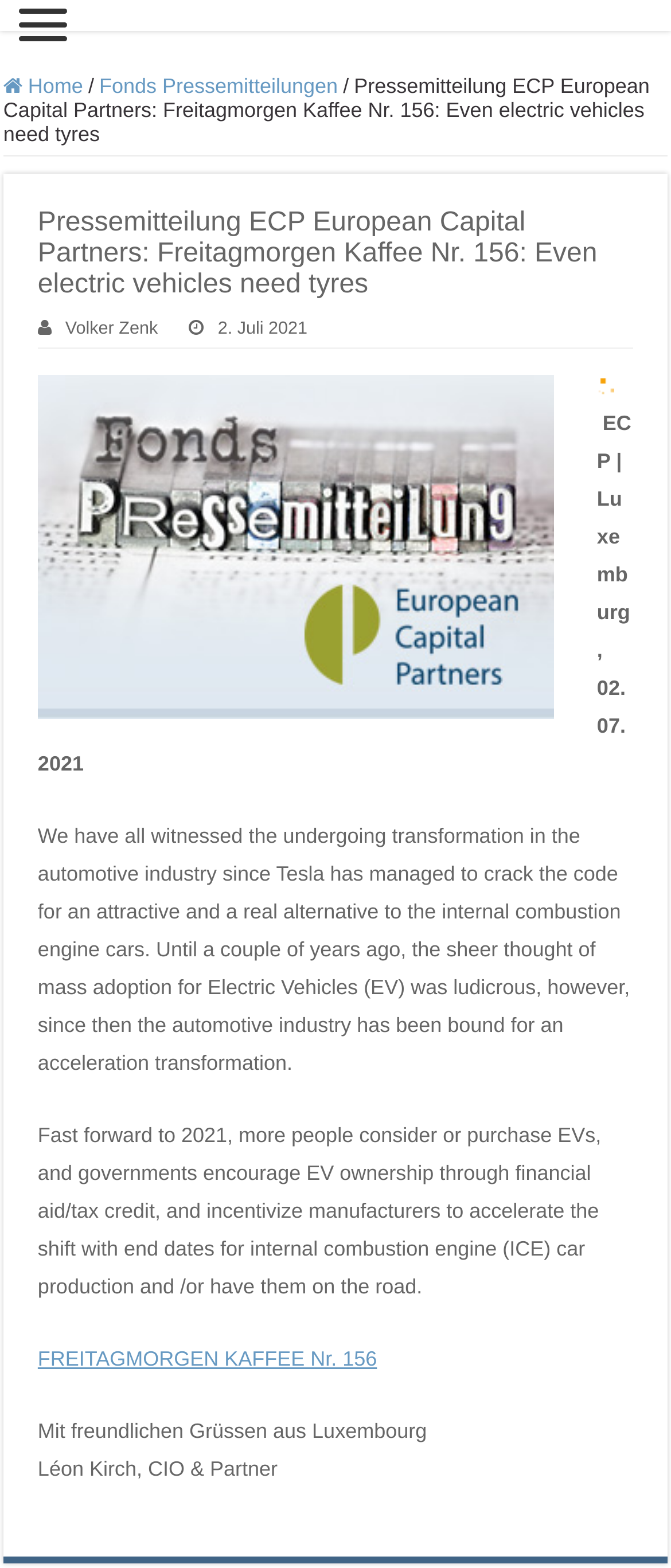Respond to the question below with a single word or phrase: What is the date of the press release?

2. Juli 2021